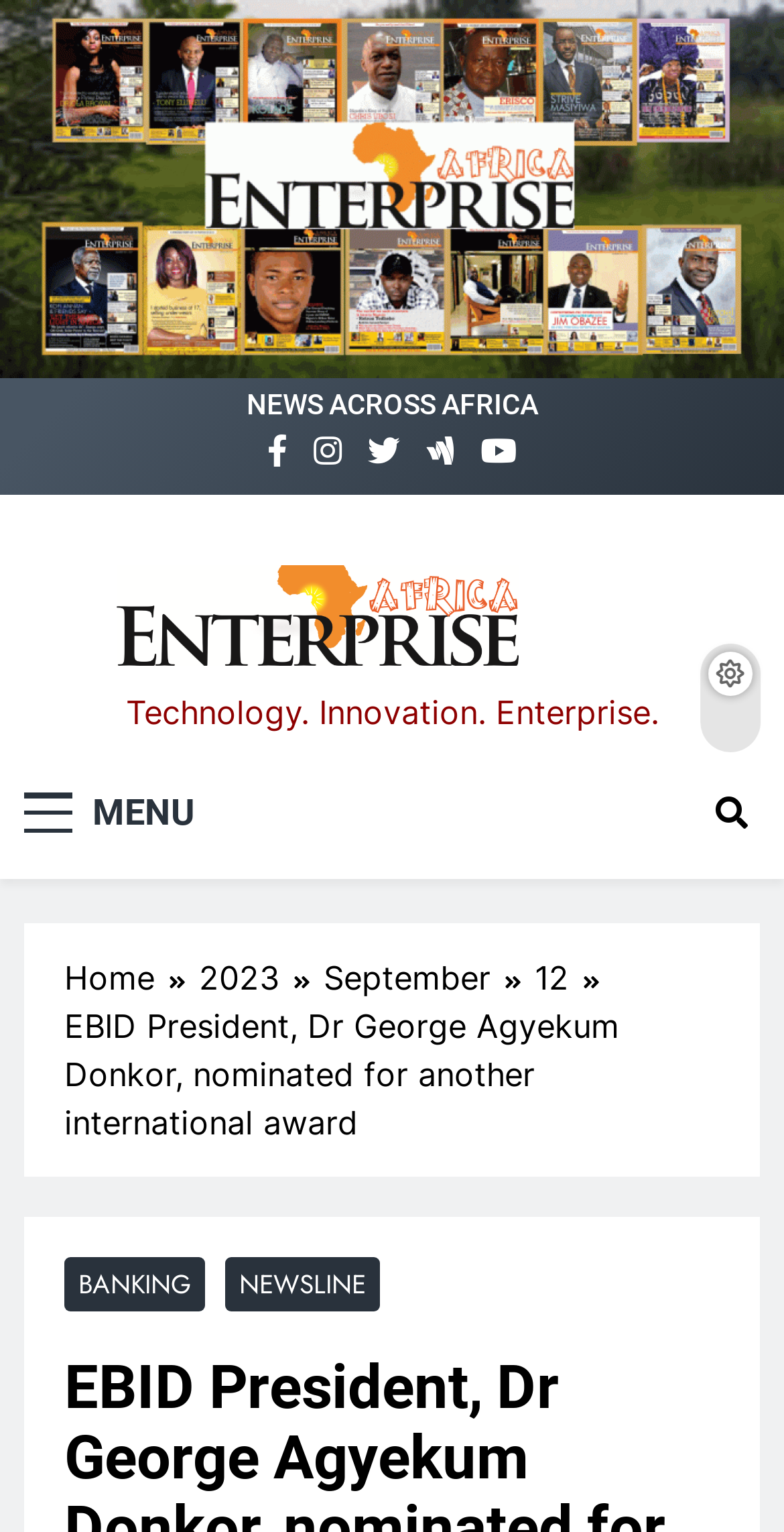Please determine the bounding box coordinates of the clickable area required to carry out the following instruction: "Search this website". The coordinates must be four float numbers between 0 and 1, represented as [left, top, right, bottom].

None